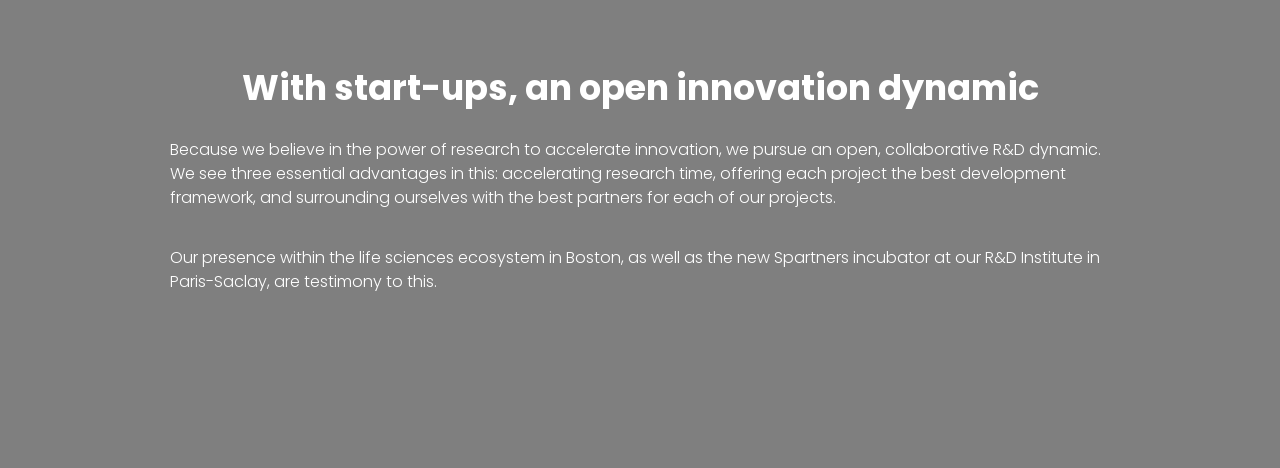Detail the scene depicted in the image with as much precision as possible.

The image portrays a collaborative work environment, illustrating the dynamic and innovative spirit of partnerships within the life sciences sector. Positioned below the title "With start-ups, an open innovation dynamic," it emphasizes the commitment to leveraging external collaborations to accelerate research and development. Accompanying text details the significant advantages of such partnerships—speeding up research timelines, providing optimal development frameworks, and aggregating expertise from the best partners for various projects. The context highlights the organization's presence in the life sciences ecosystem, particularly in Boston and Paris-Saclay, showcasing its commitment to fostering innovation through collaboration.